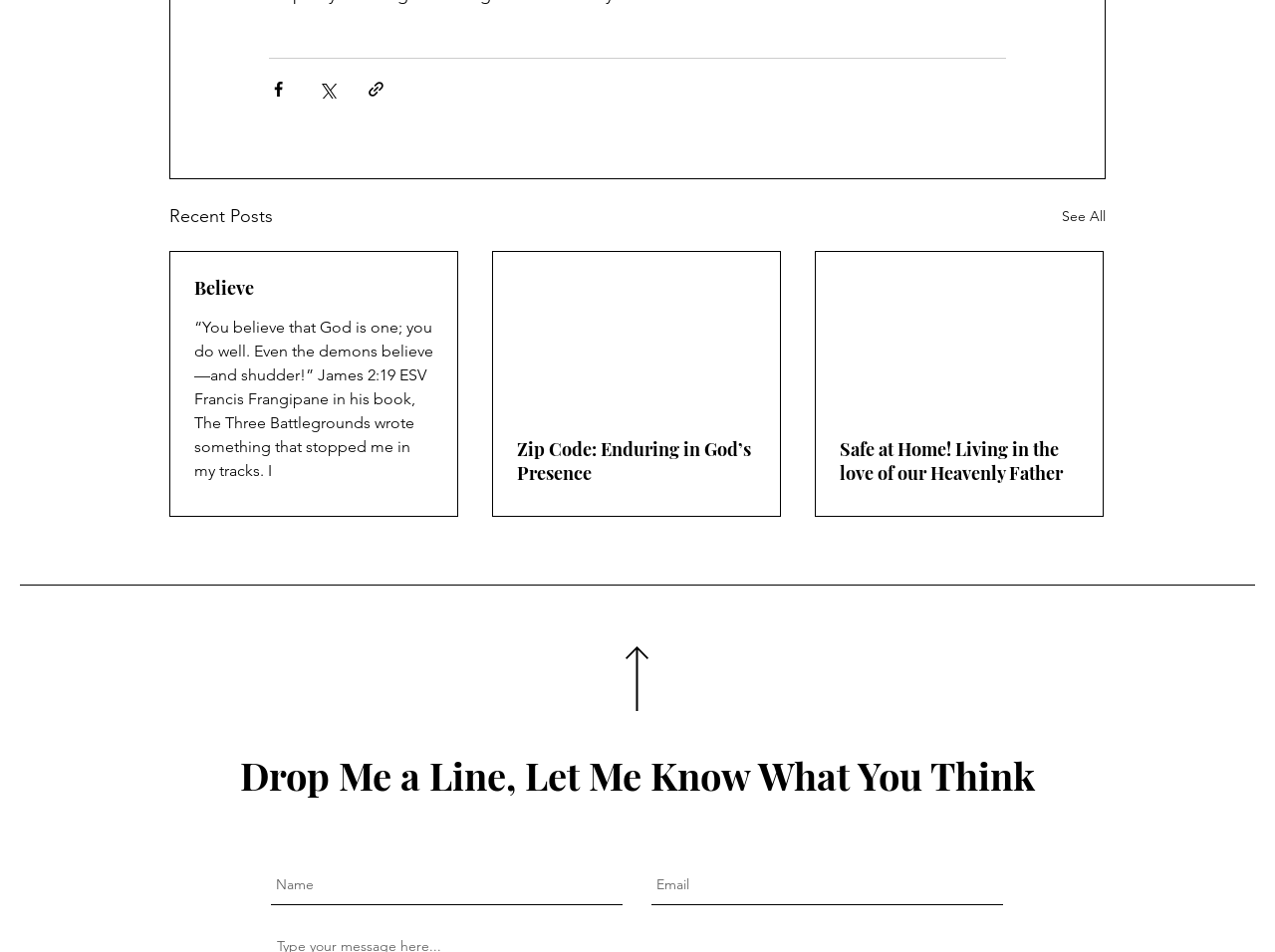Use a single word or phrase to answer the question: What is the purpose of the 'Back to top arrow' link?

Go back to top